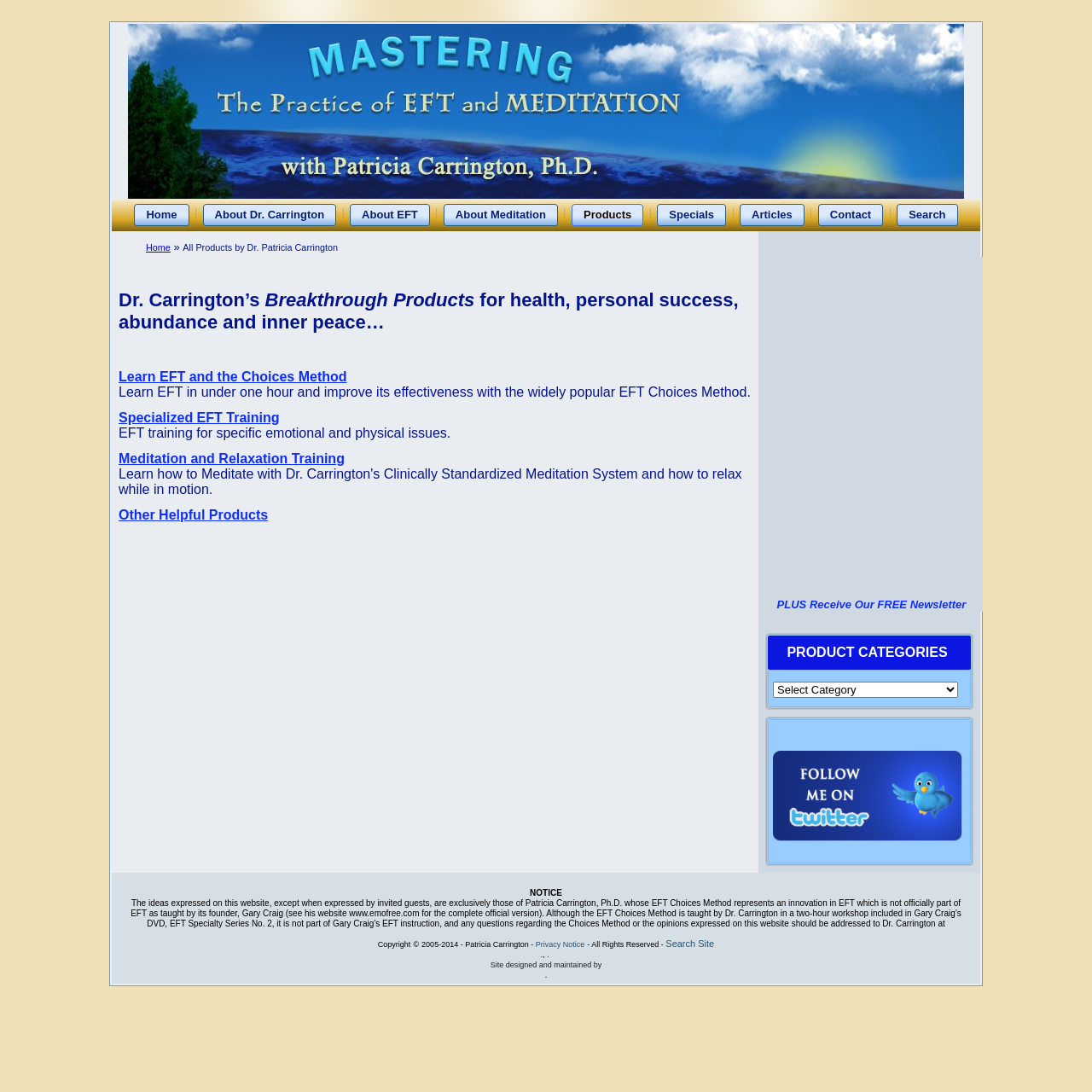Offer a meticulous description of the webpage's structure and content.

This webpage is dedicated to Dr. Patricia Carrington's innovative and popular EFT and Meditation products. At the top, there is a navigation menu with 9 links: Home, About Dr. Carrington, About EFT, About Meditation, Products, Specials, Articles, Contact, and Search. 

Below the navigation menu, there is a table with two columns. The left column contains a block of text describing Dr. Carrington's breakthrough products for health, personal success, abundance, and inner peace. The text is divided into four sections: Learn EFT and the Choices Method, Specialized EFT Training, Meditation and Relaxation Training, and Other Helpful Products. Each section has a link to learn more.

The right column contains a call-to-action to view the cart, a free download of the First Steps in EFT Video with Dr. Patricia Carrington, and a newsletter sign-up. Below this, there is a heading "PRODUCT CATEGORIES" with a dropdown menu.

At the bottom of the page, there is a notice section with a disclaimer about the ideas expressed on the website. Below this, there is a copyright notice with links to the Privacy Notice and Search Site, as well as a statement about the site being designed and maintained by an unknown entity.